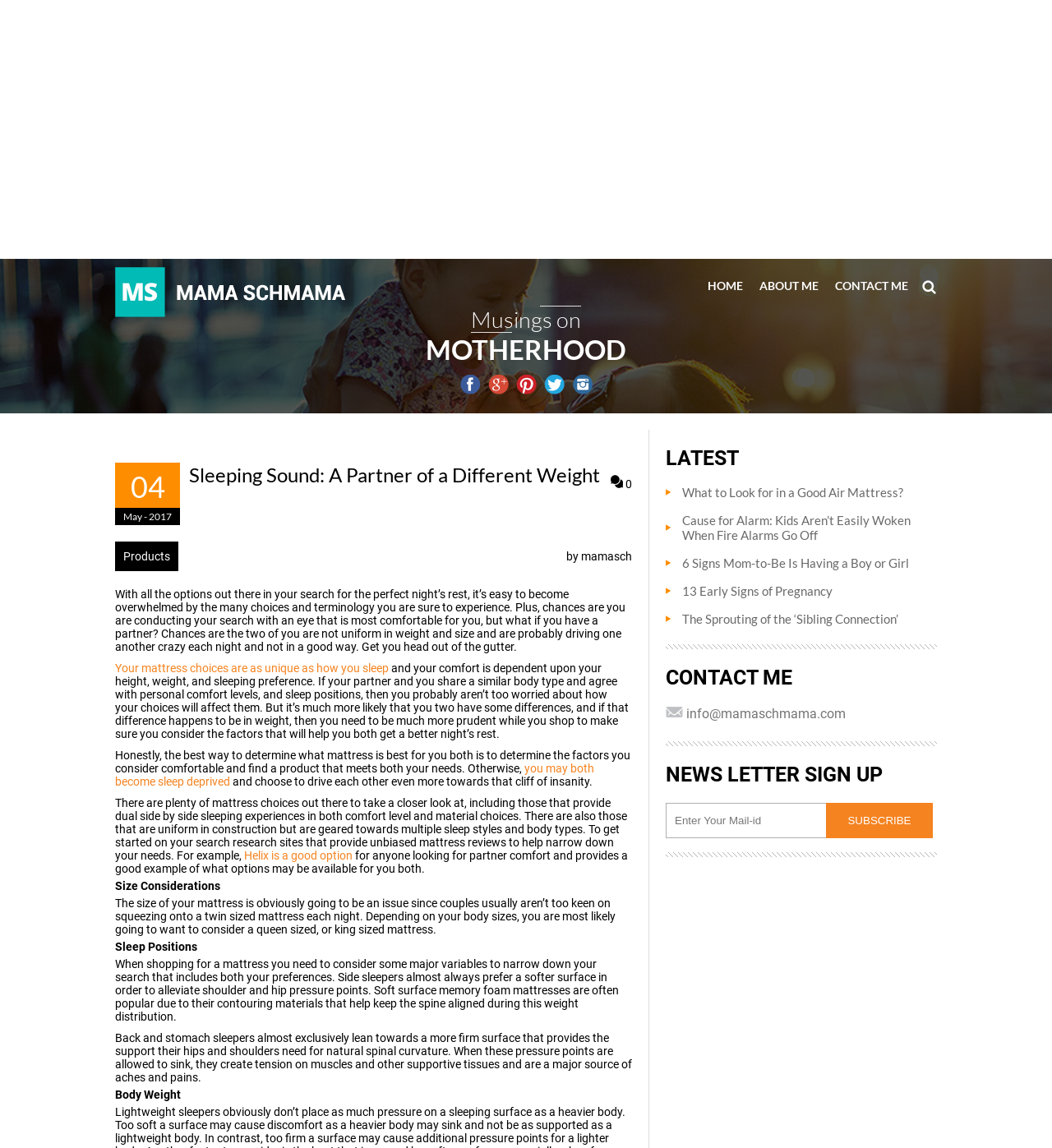What type of content is listed under 'LATEST'?
Based on the image, give a one-word or short phrase answer.

Blog posts